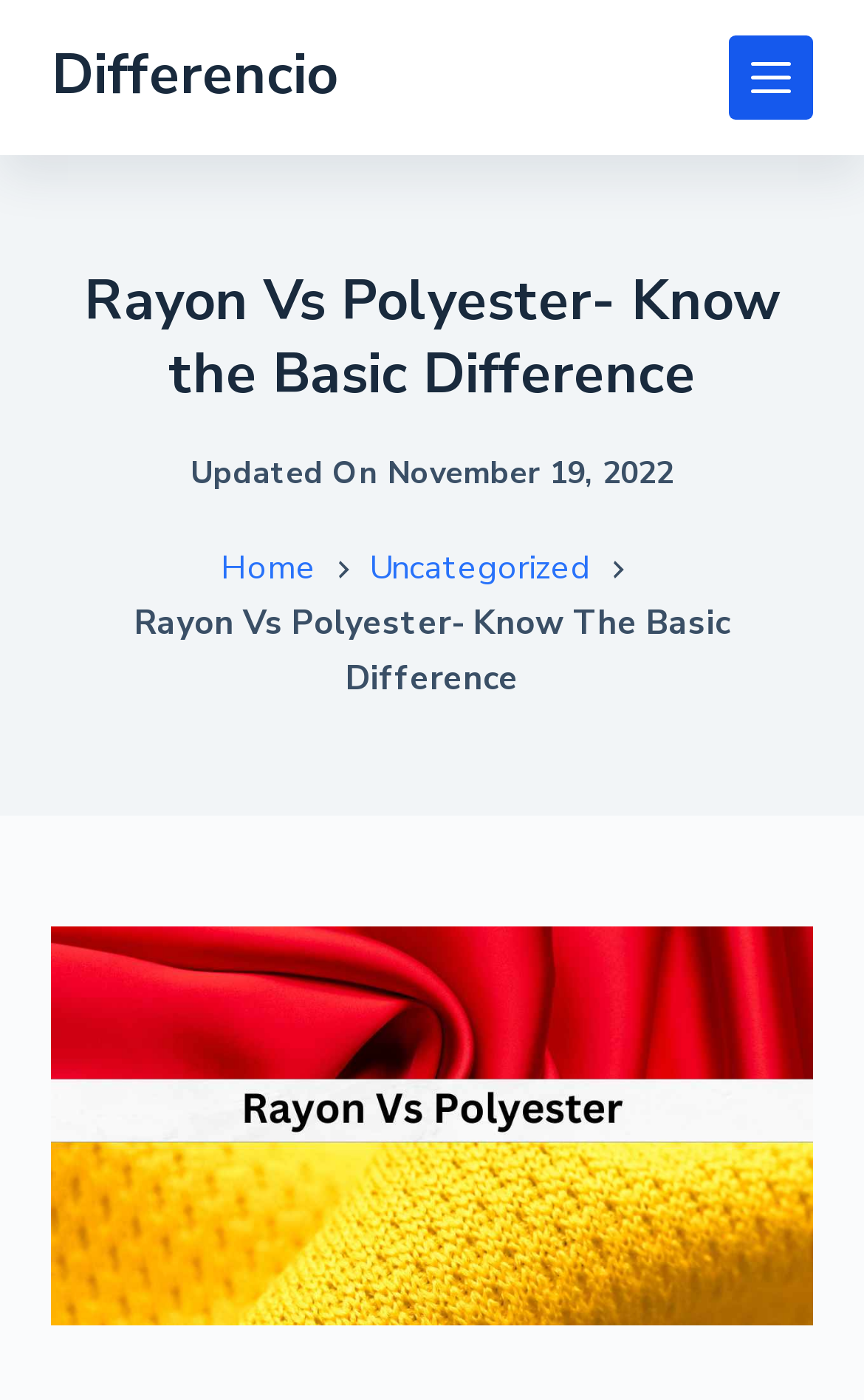What is the date of the last update?
Look at the image and respond with a one-word or short-phrase answer.

November 19, 2022